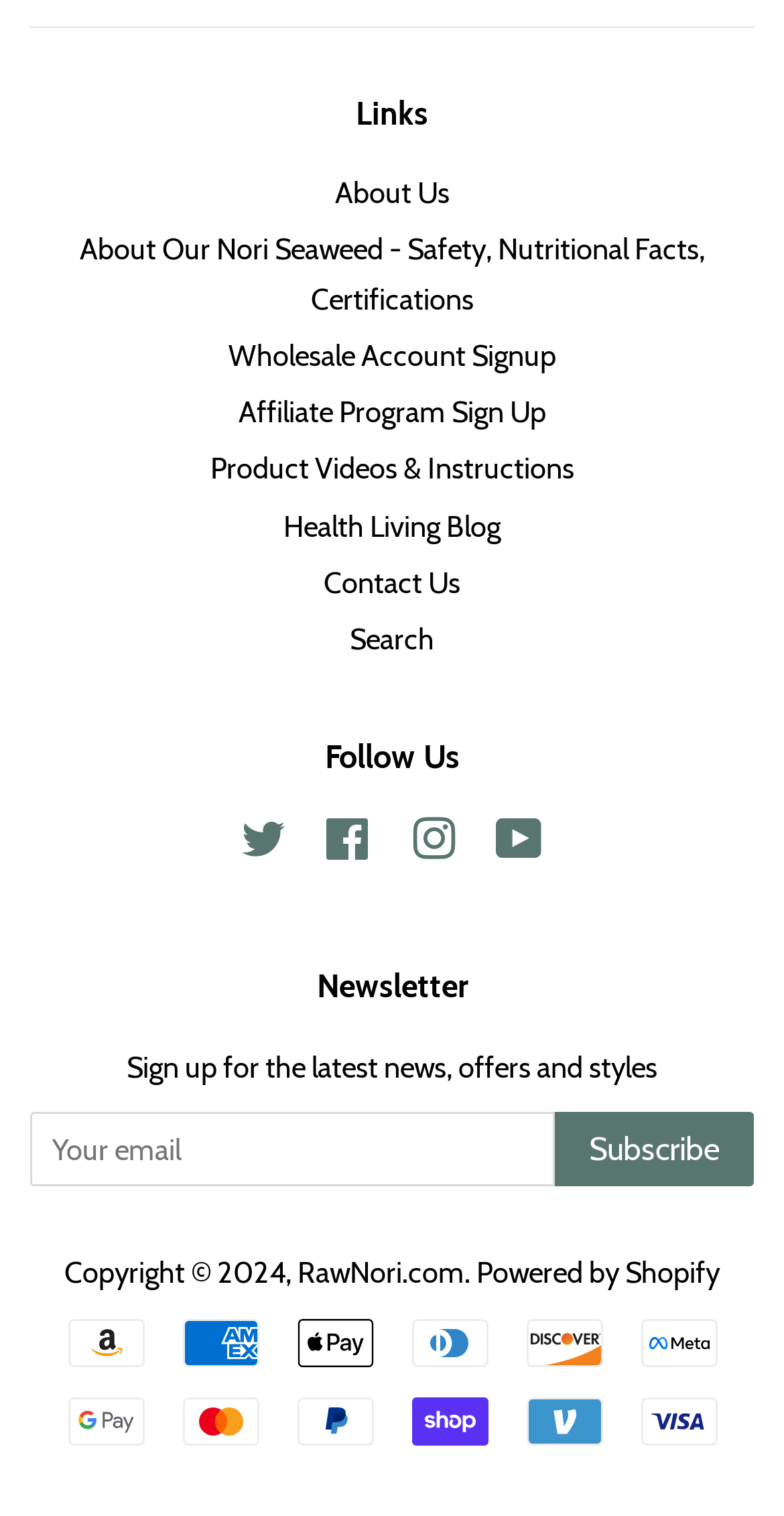Please provide a comprehensive response to the question based on the details in the image: What is the purpose of the textbox in the 'Newsletter' section?

I analyzed the 'Newsletter' section and found a textbox with a label 'Your email', which suggests that the purpose of this textbox is to enter an email address to sign up for the newsletter.